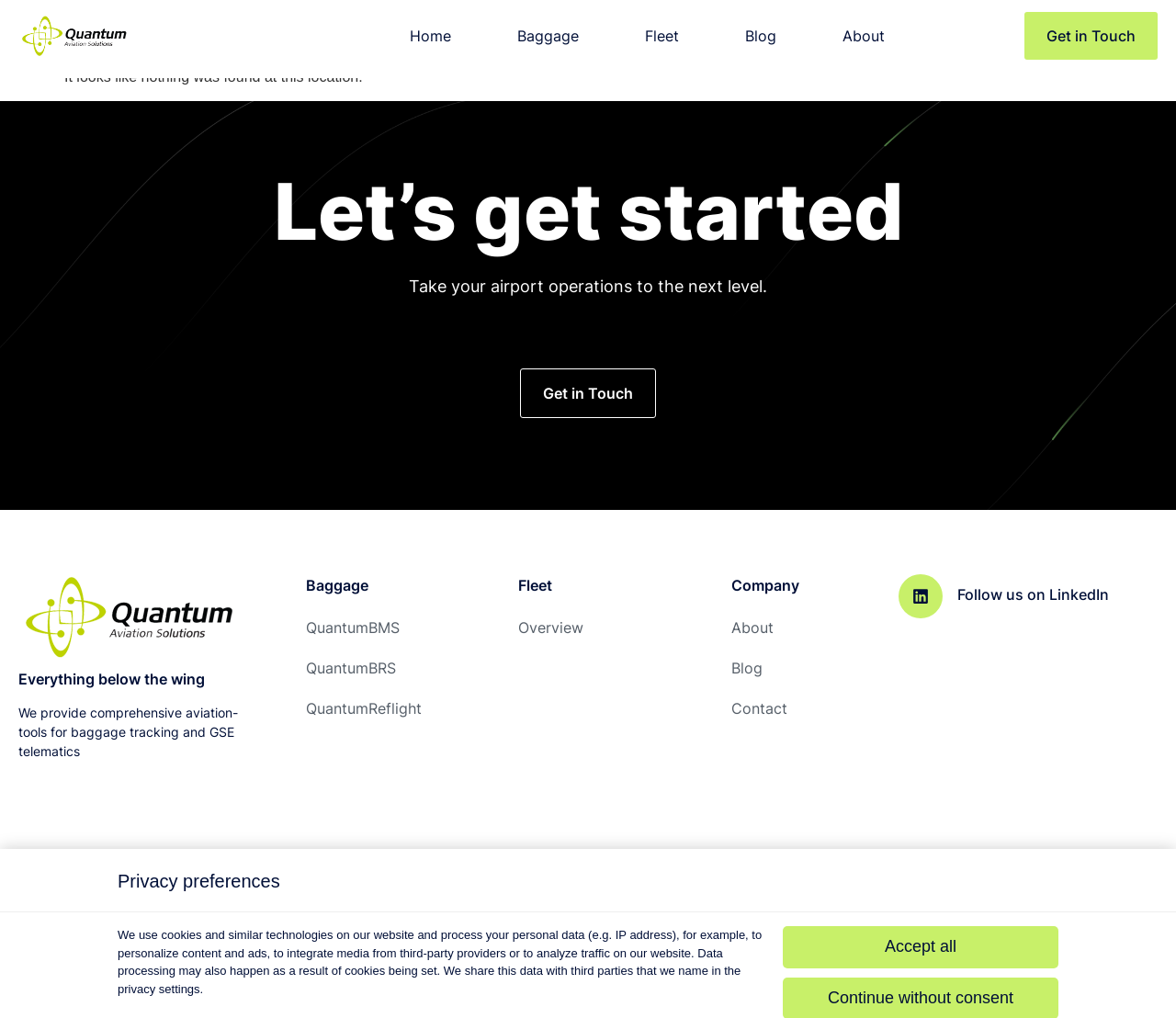Please mark the bounding box coordinates of the area that should be clicked to carry out the instruction: "Learn about Baggage".

[0.26, 0.564, 0.441, 0.586]